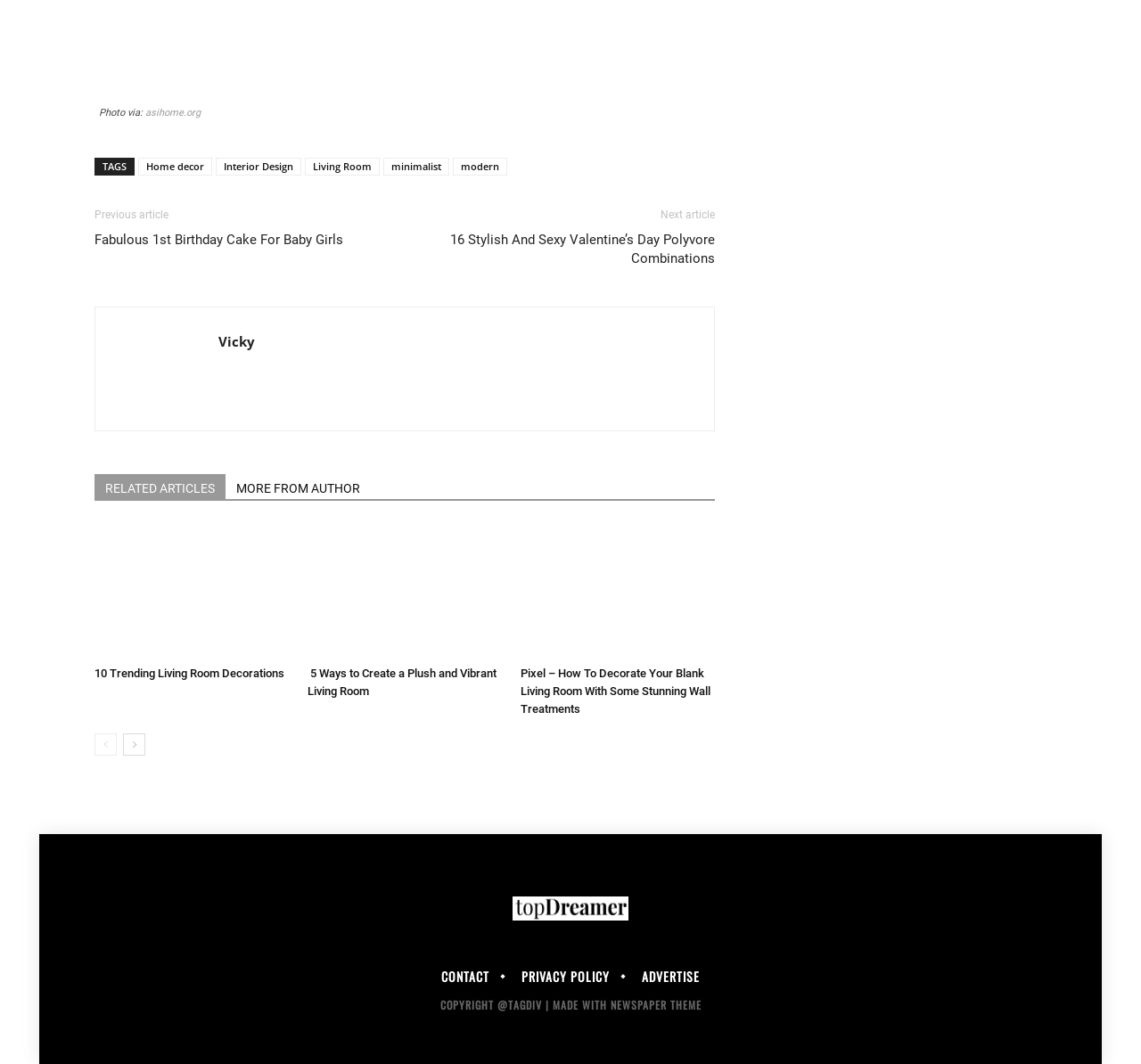Please provide the bounding box coordinates for the element that needs to be clicked to perform the following instruction: "Go to the previous article". The coordinates should be given as four float numbers between 0 and 1, i.e., [left, top, right, bottom].

[0.083, 0.217, 0.301, 0.234]